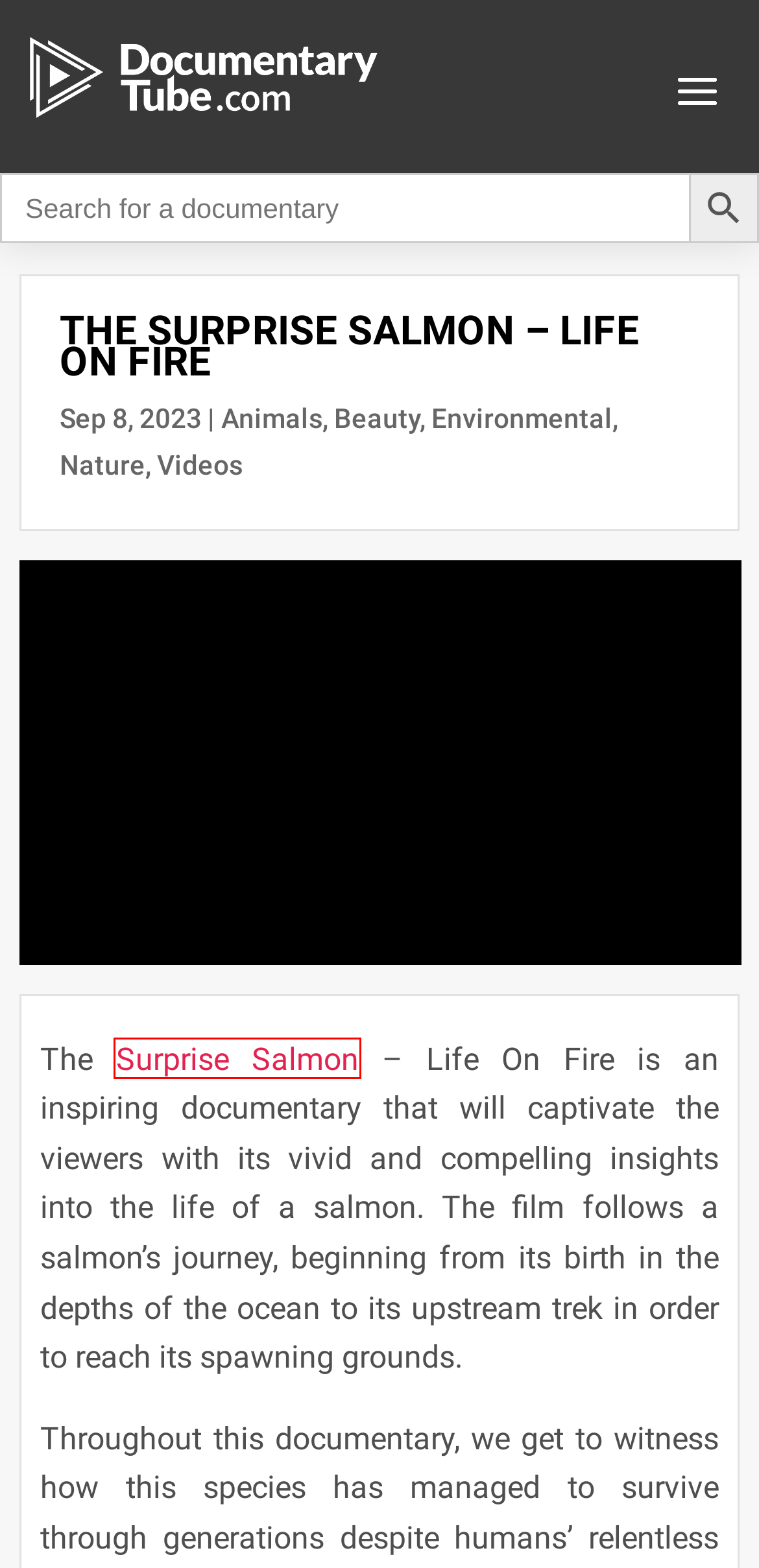Review the screenshot of a webpage containing a red bounding box around an element. Select the description that best matches the new webpage after clicking the highlighted element. The options are:
A. Health Archives - Documentarytube.com
B. Environmental Archives - Documentarytube.com
C. The 6 Best Documentaries About Creed - Documentarytube.com
D. The 7 Best Documentaries And Videos About Eartha Kitt - Documentarytube.com
E. Beauty Archives - Documentarytube.com
F. Animals Archives - Documentarytube.com
G. Nature Archives - Documentarytube.com
H. World’s Most Toxic Fish - Documentarytube.com

H